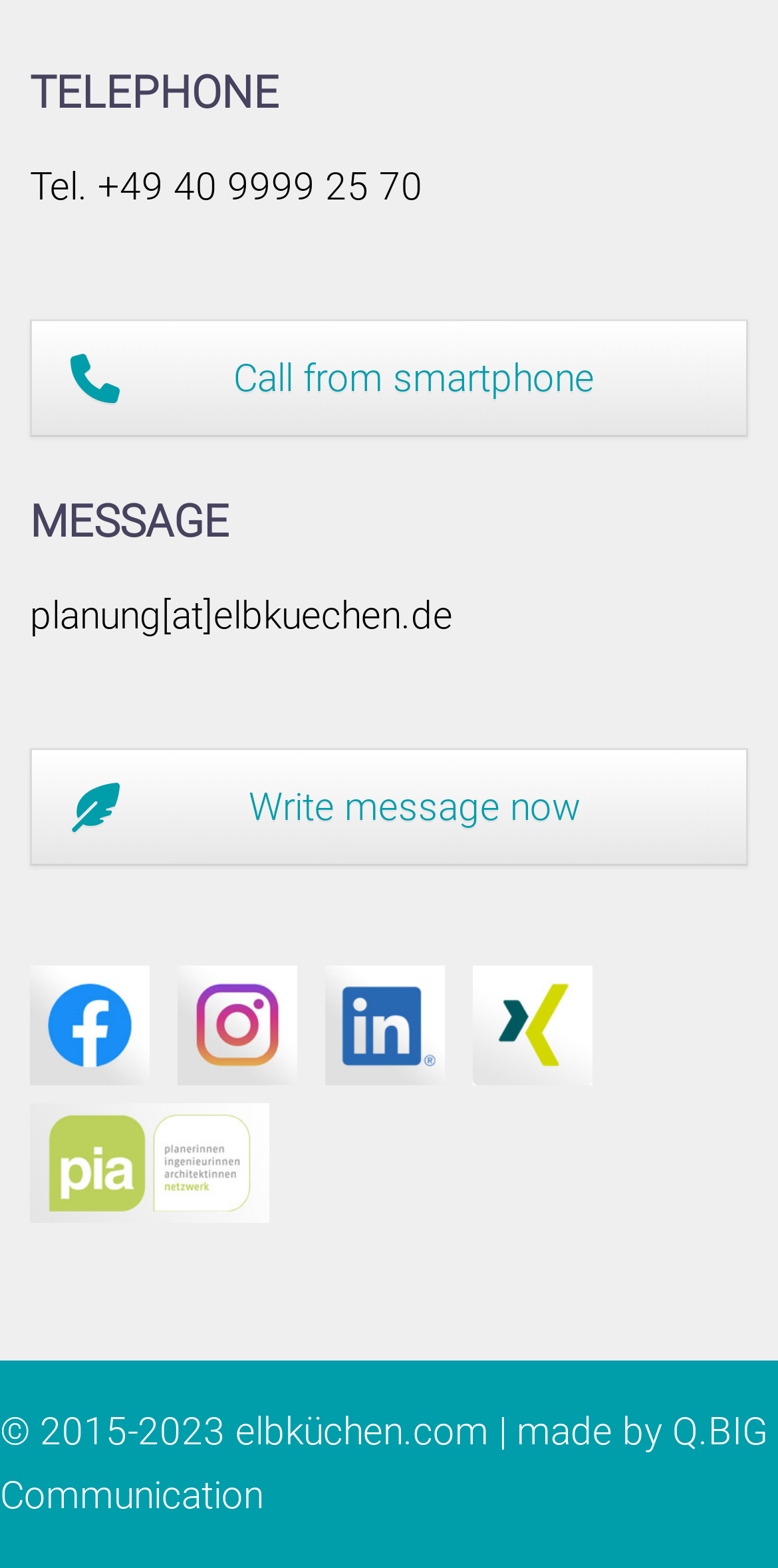Please answer the following question using a single word or phrase: 
What is the email address to send a message?

planung[at]elbkuechen.de